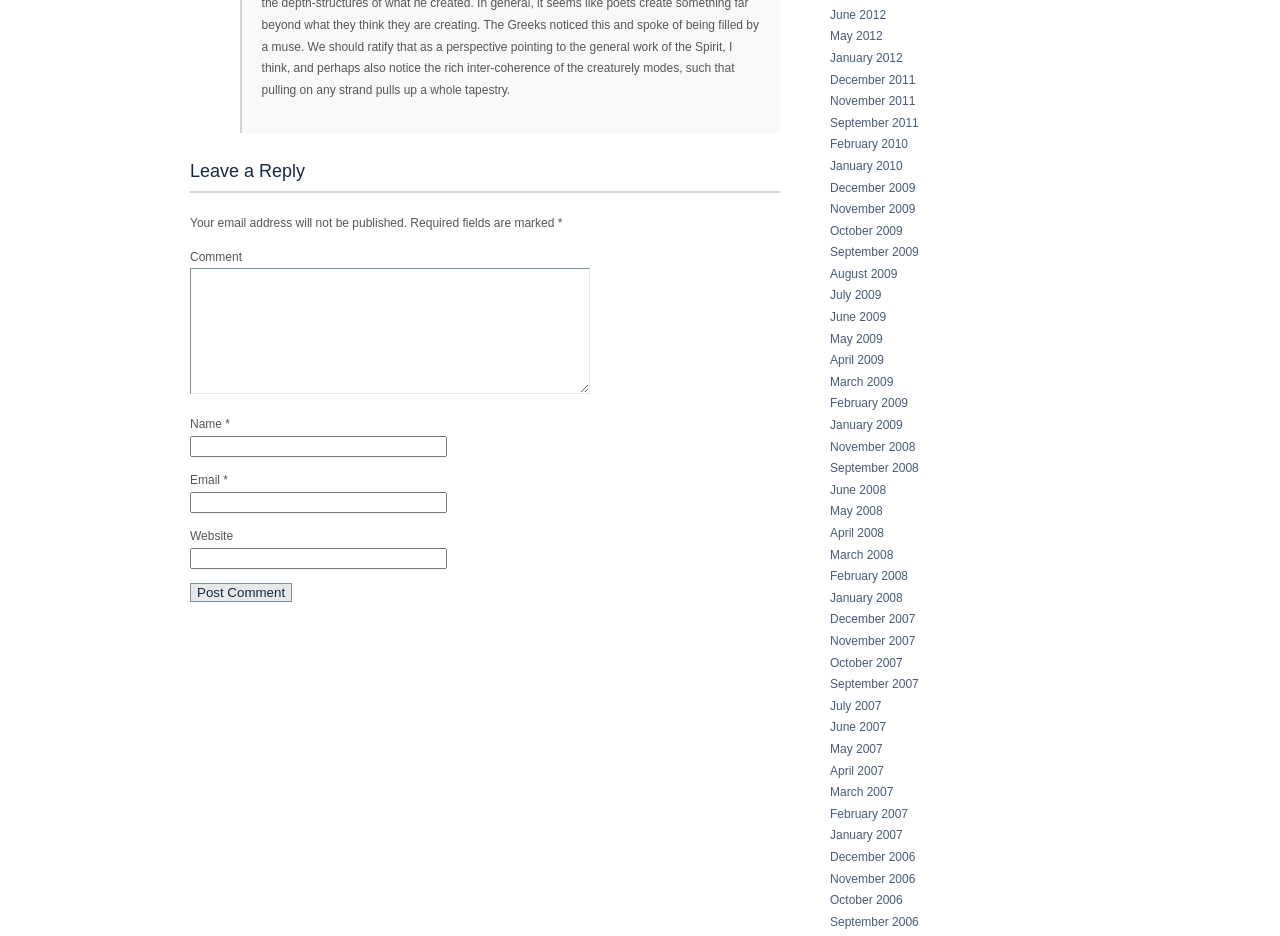Locate the bounding box coordinates of the element that needs to be clicked to carry out the instruction: "Leave a comment". The coordinates should be given as four float numbers ranging from 0 to 1, i.e., [left, top, right, bottom].

[0.148, 0.287, 0.461, 0.421]